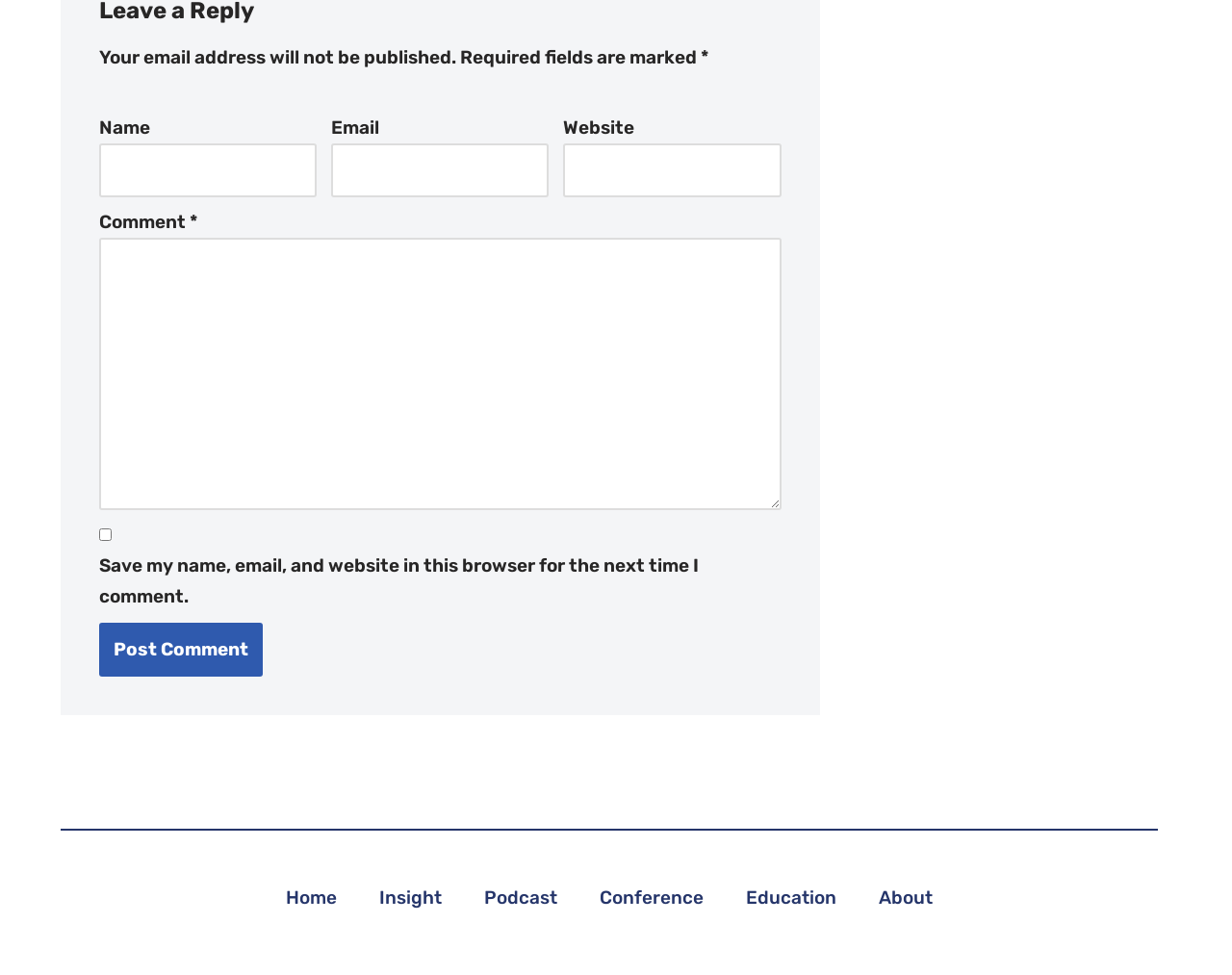Please answer the following question using a single word or phrase: 
How many text fields are there?

4